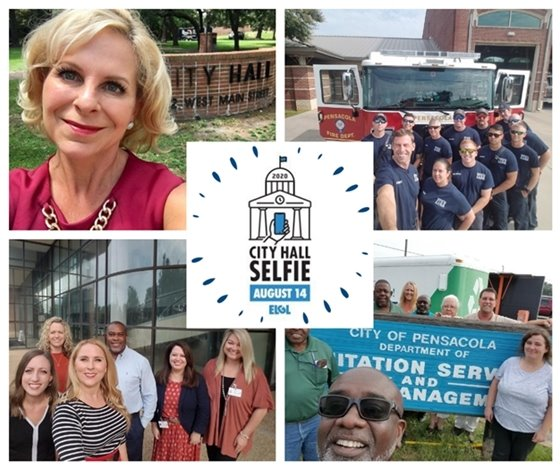Answer this question in one word or a short phrase: What is the department featured in the prominent blue sign?

Department of Situation Services and Management